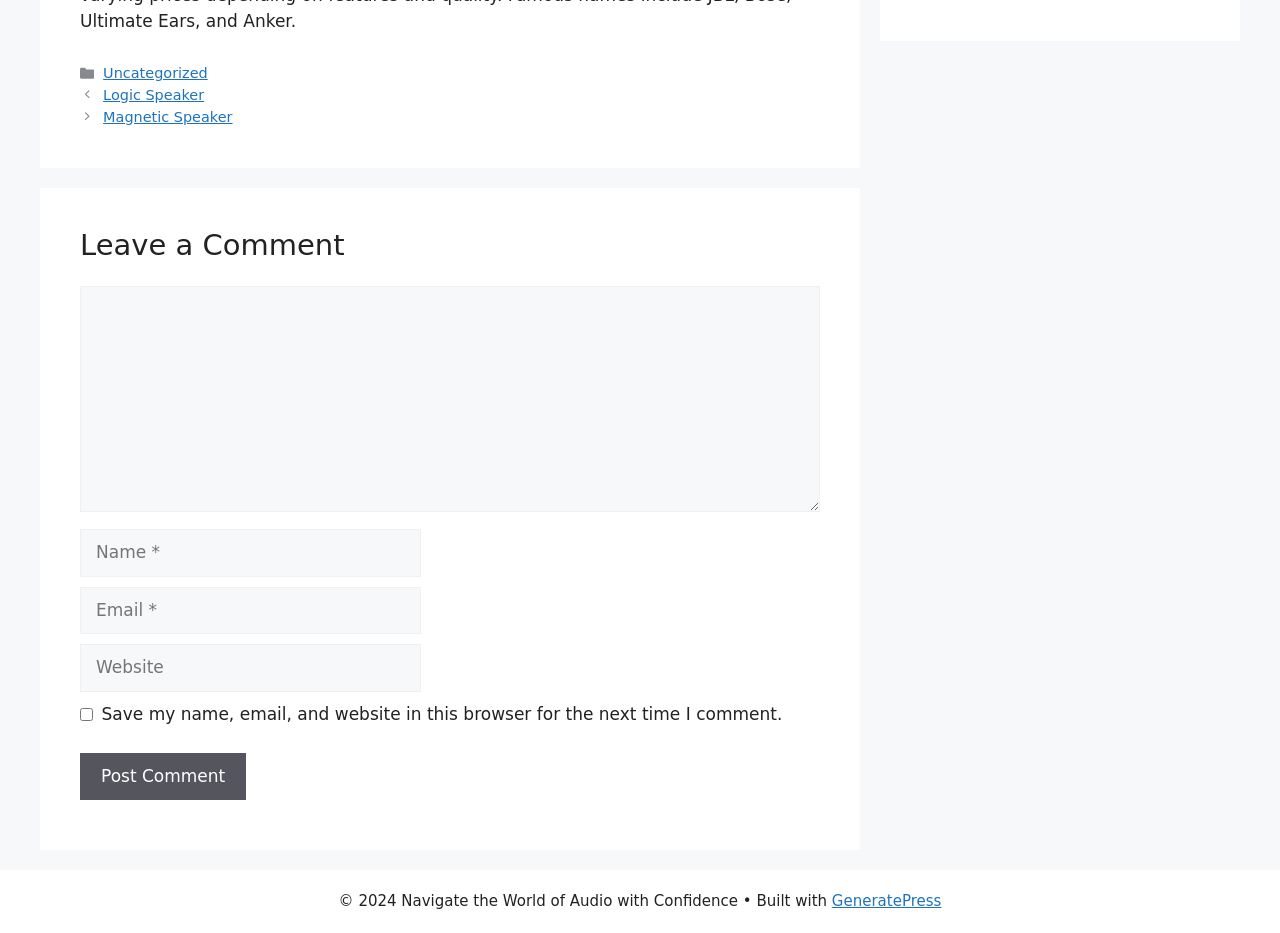Using the webpage screenshot and the element description name="submit" value="Post Comment", determine the bounding box coordinates. Specify the coordinates in the format (top-left x, top-left y, bottom-right x, bottom-right y) with values ranging from 0 to 1.

[0.062, 0.807, 0.192, 0.858]